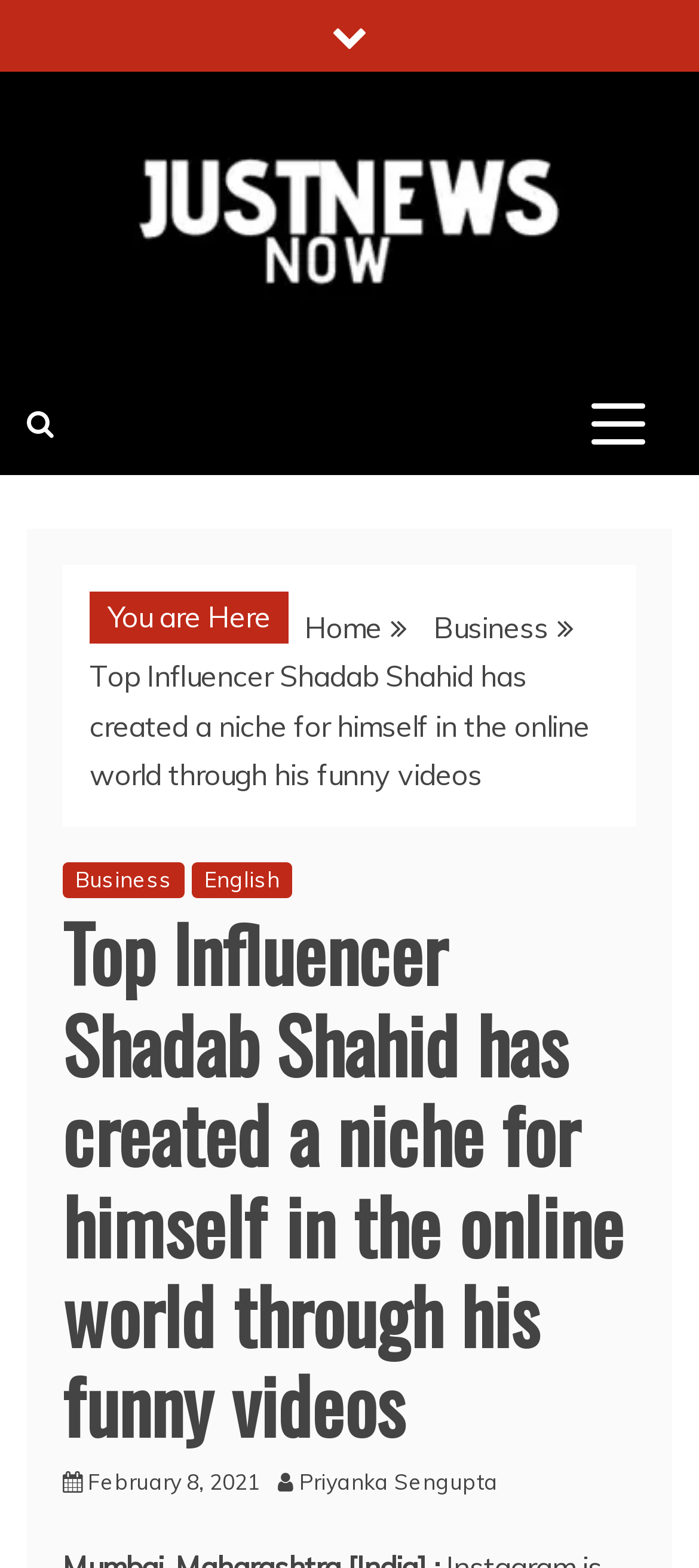What is the name of the influencer?
Can you offer a detailed and complete answer to this question?

The name of the influencer can be found in the header section of the webpage, where it is mentioned as 'Top Influencer Shadab Shahid has created a niche for himself in the online world through his funny videos'.